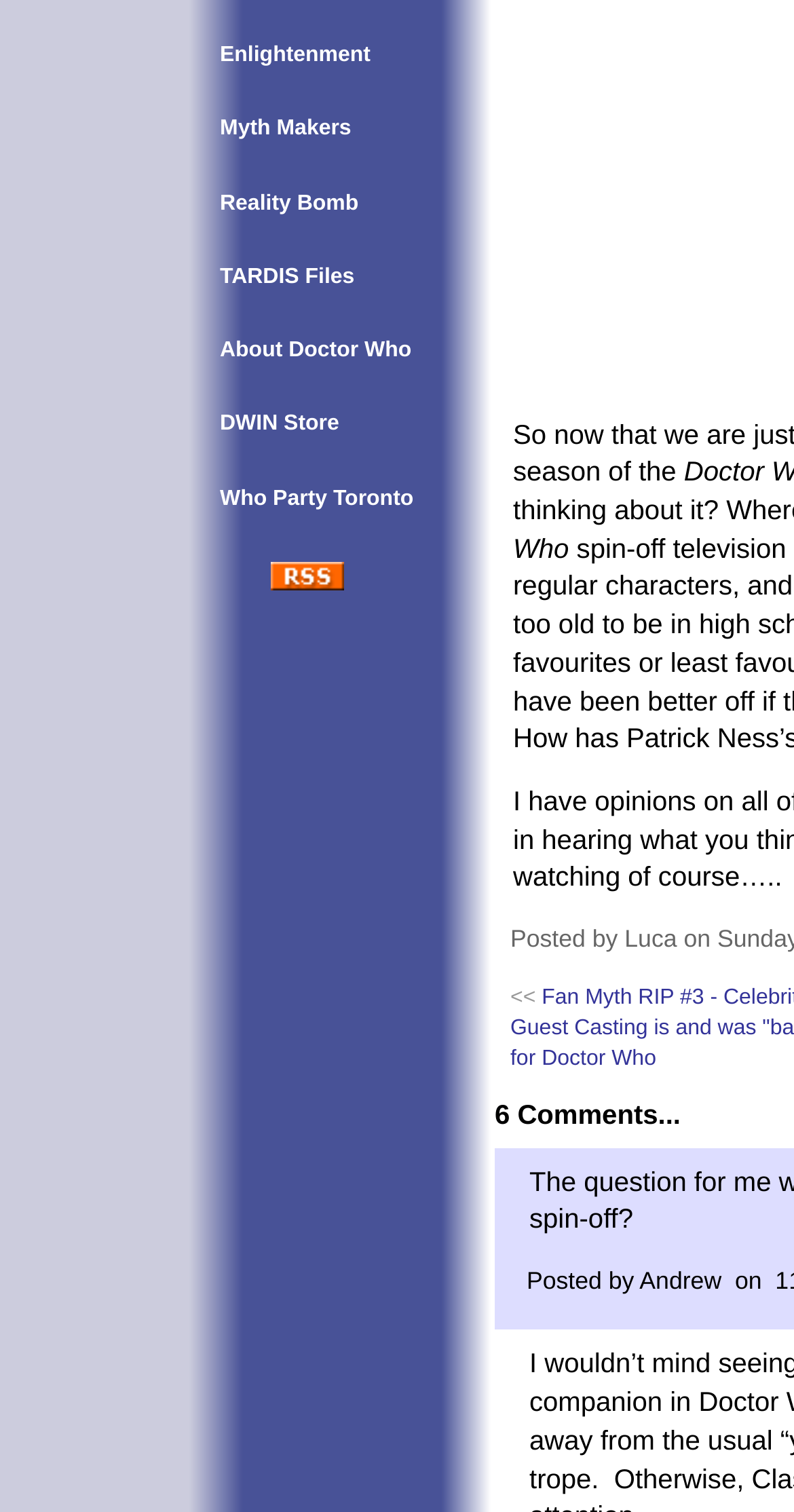Provide the bounding box coordinates for the UI element described in this sentence: "TARDIS Files". The coordinates should be four float values between 0 and 1, i.e., [left, top, right, bottom].

[0.277, 0.175, 0.446, 0.191]